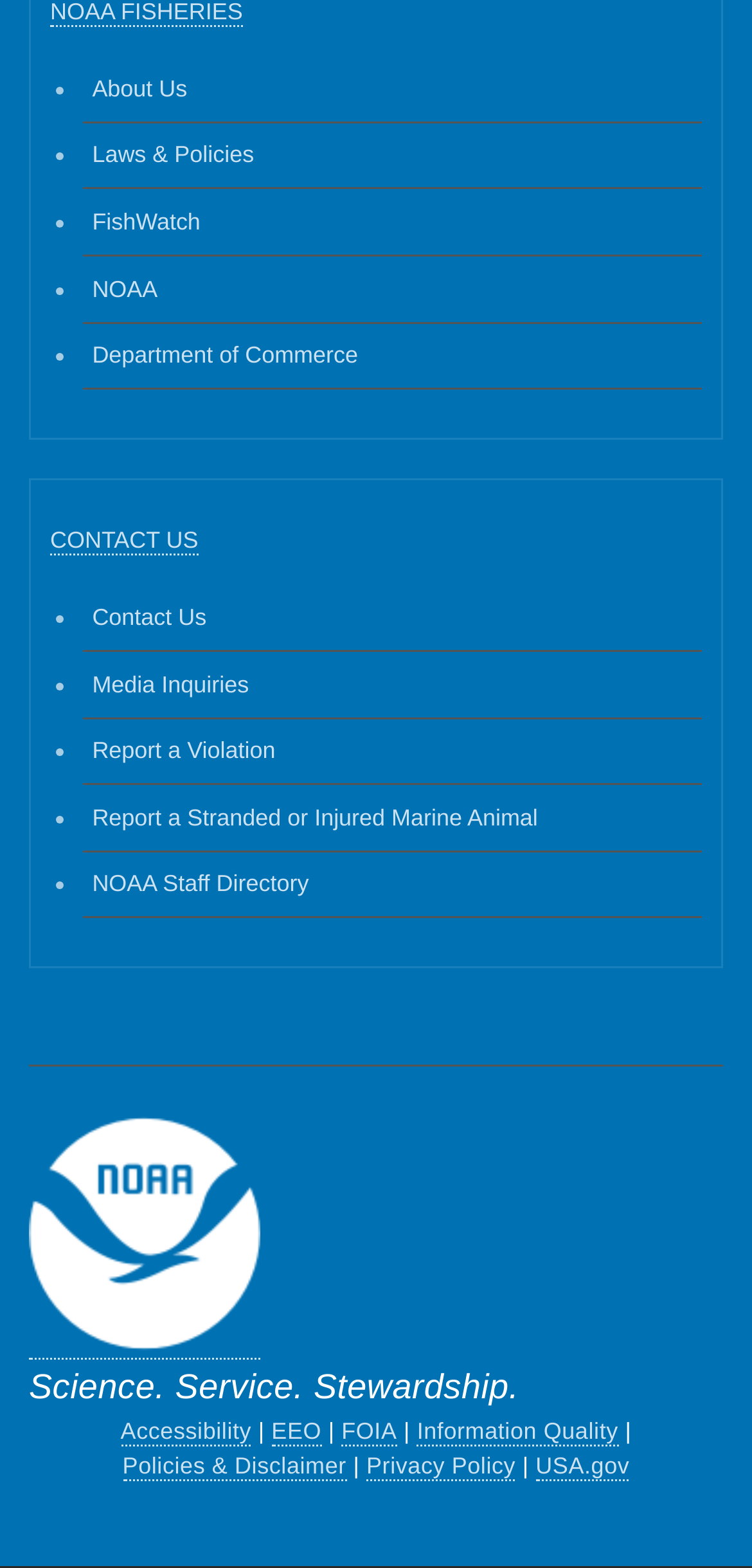Find the bounding box coordinates for the UI element that matches this description: "Information Quality".

[0.554, 0.904, 0.822, 0.923]